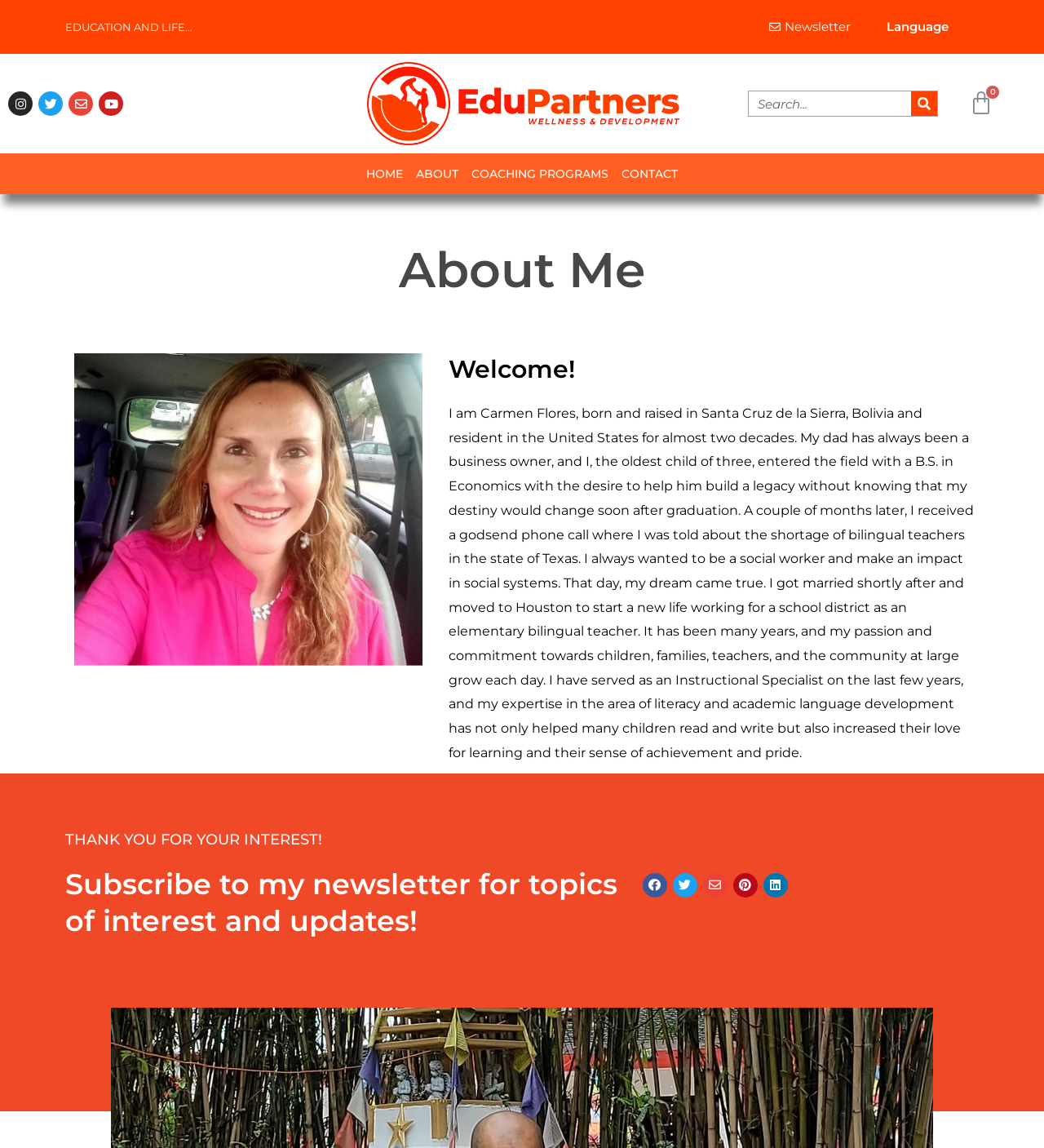Answer the following query concisely with a single word or phrase:
Where was the author born?

Bolivia